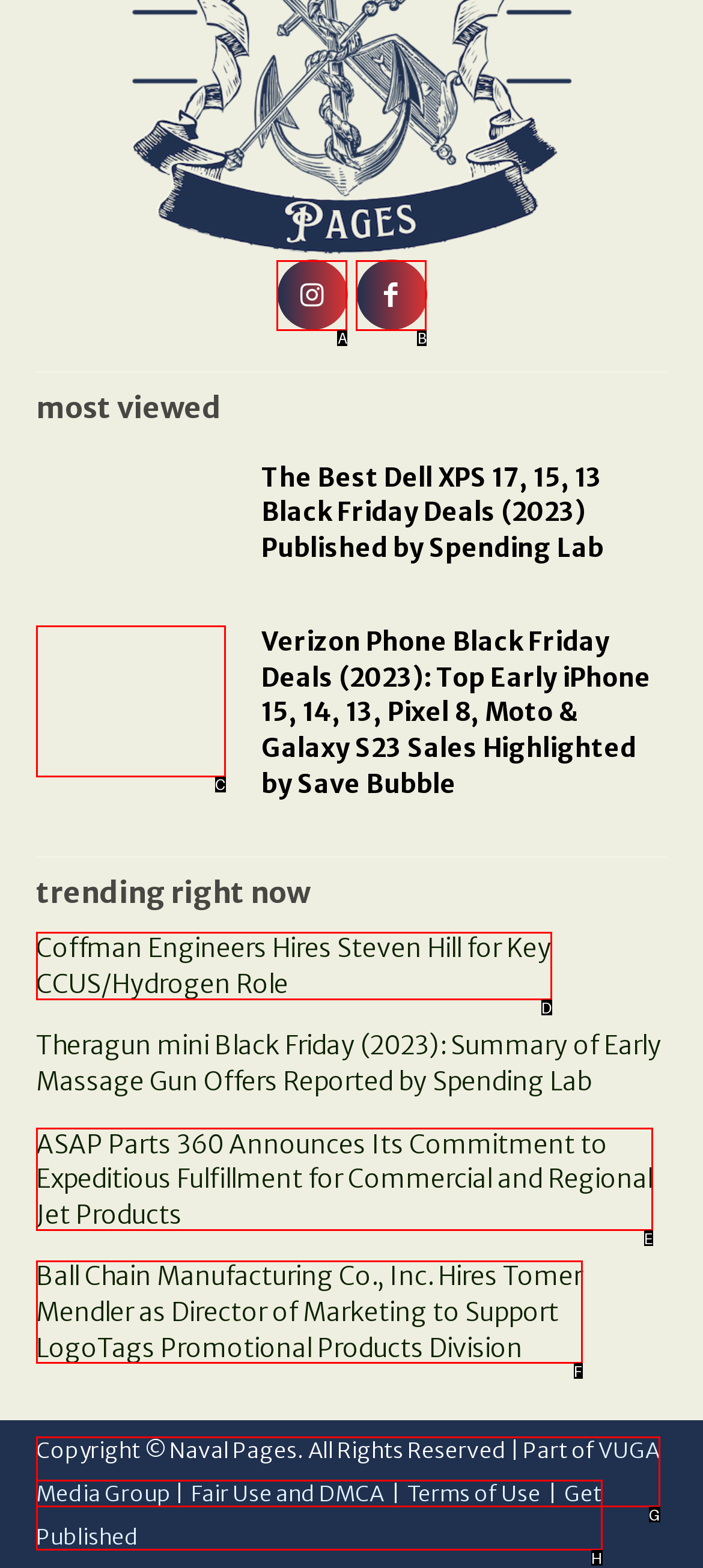Identify the UI element described as: Terms of Use
Answer with the option's letter directly.

None